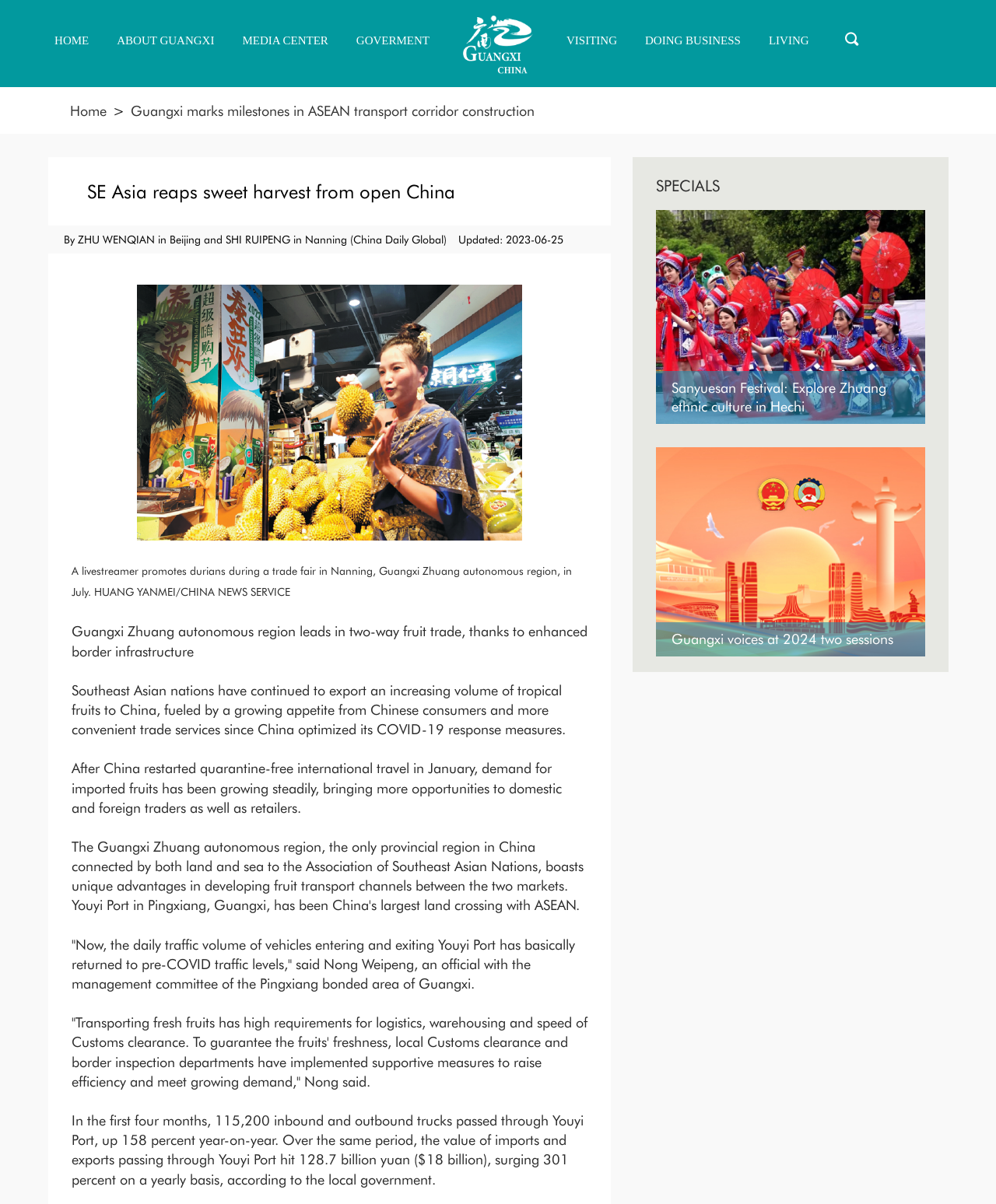Answer the following in one word or a short phrase: 
What is the name of the festival mentioned in the webpage?

Sanyuesan Festival